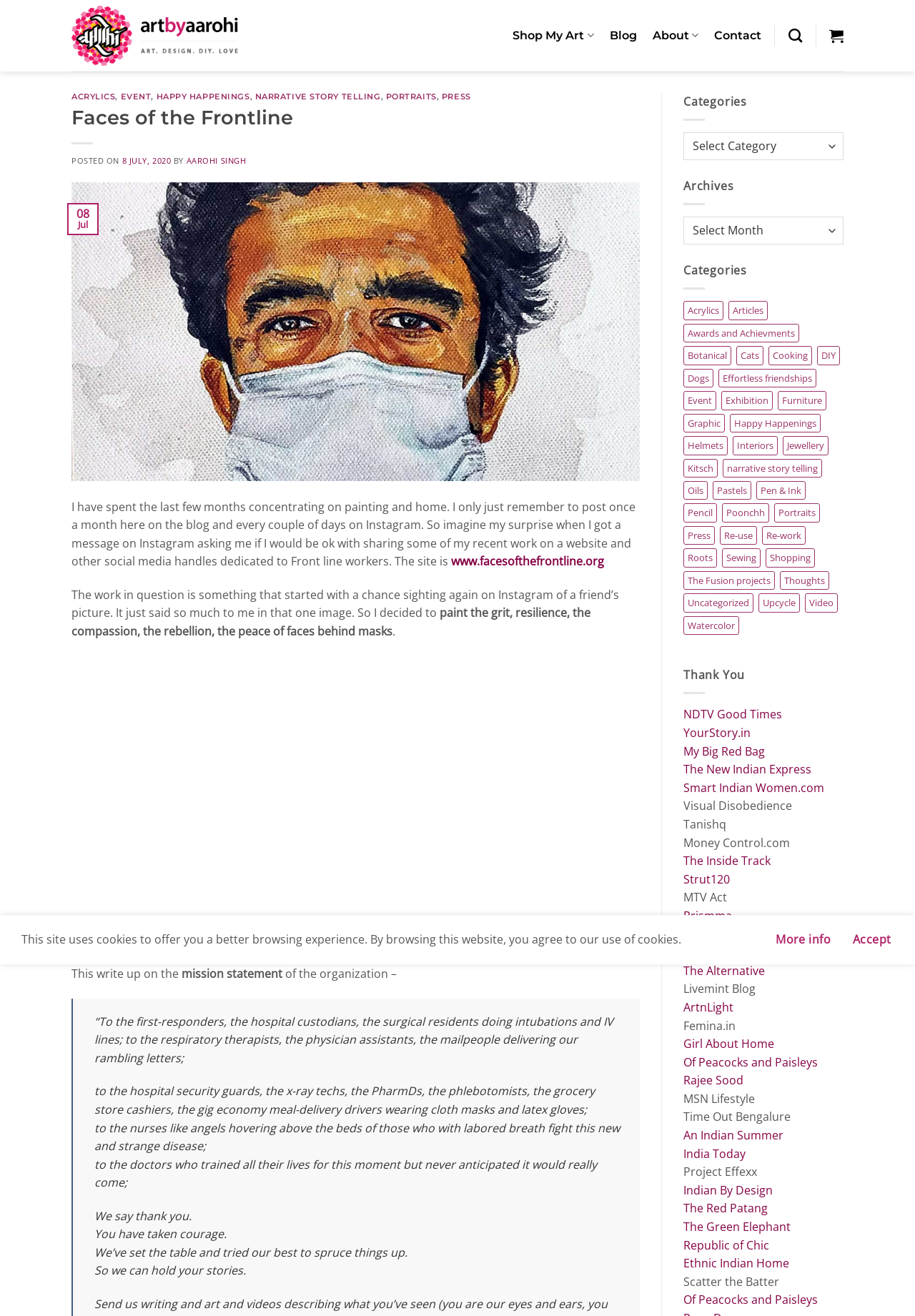Pinpoint the bounding box coordinates of the element to be clicked to execute the instruction: "Explore the 'Acrylics' category".

[0.078, 0.07, 0.126, 0.077]